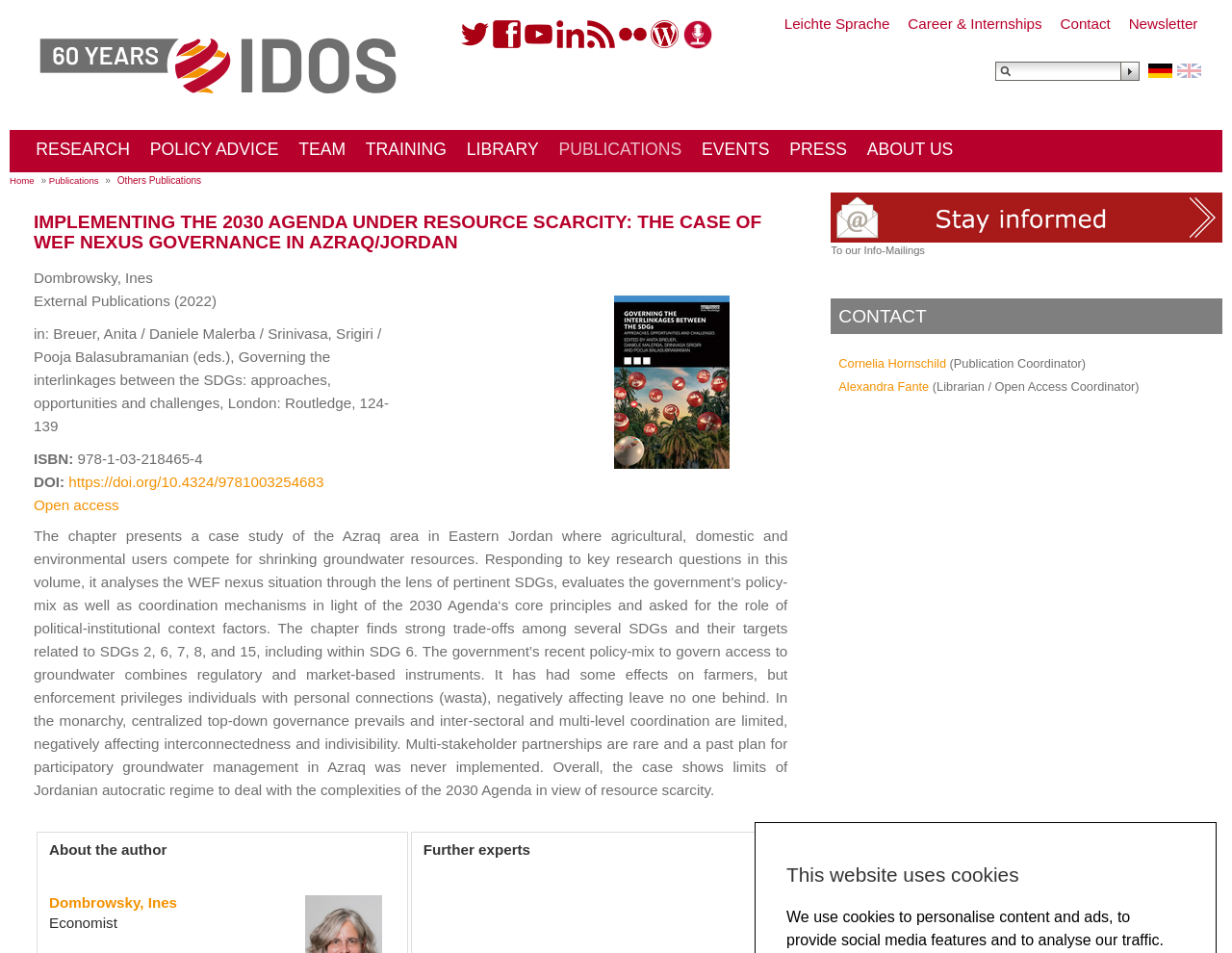Find and specify the bounding box coordinates that correspond to the clickable region for the instruction: "Read about research".

[0.029, 0.145, 0.122, 0.169]